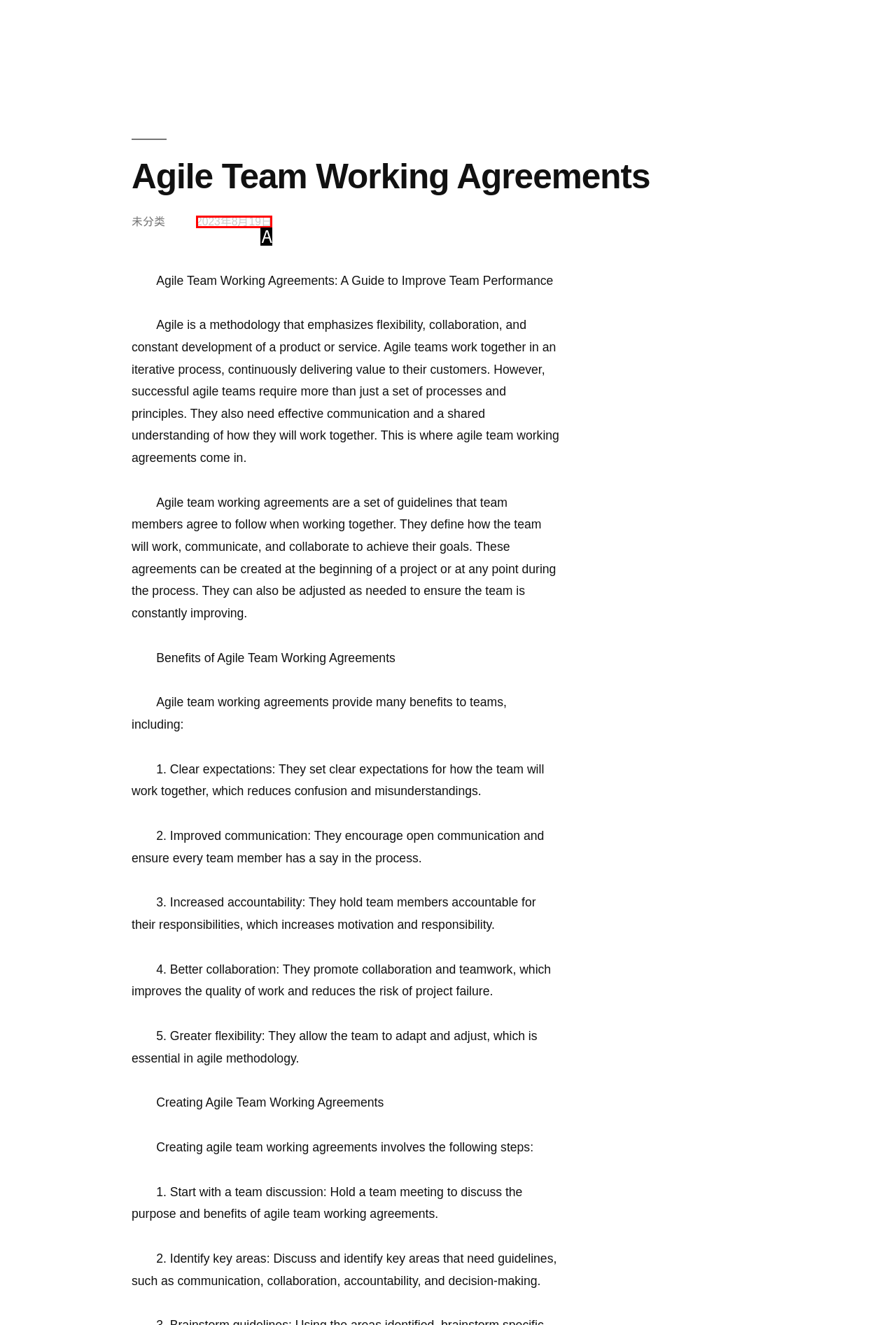Select the option that corresponds to the description: 2023年8月19日
Respond with the letter of the matching choice from the options provided.

A